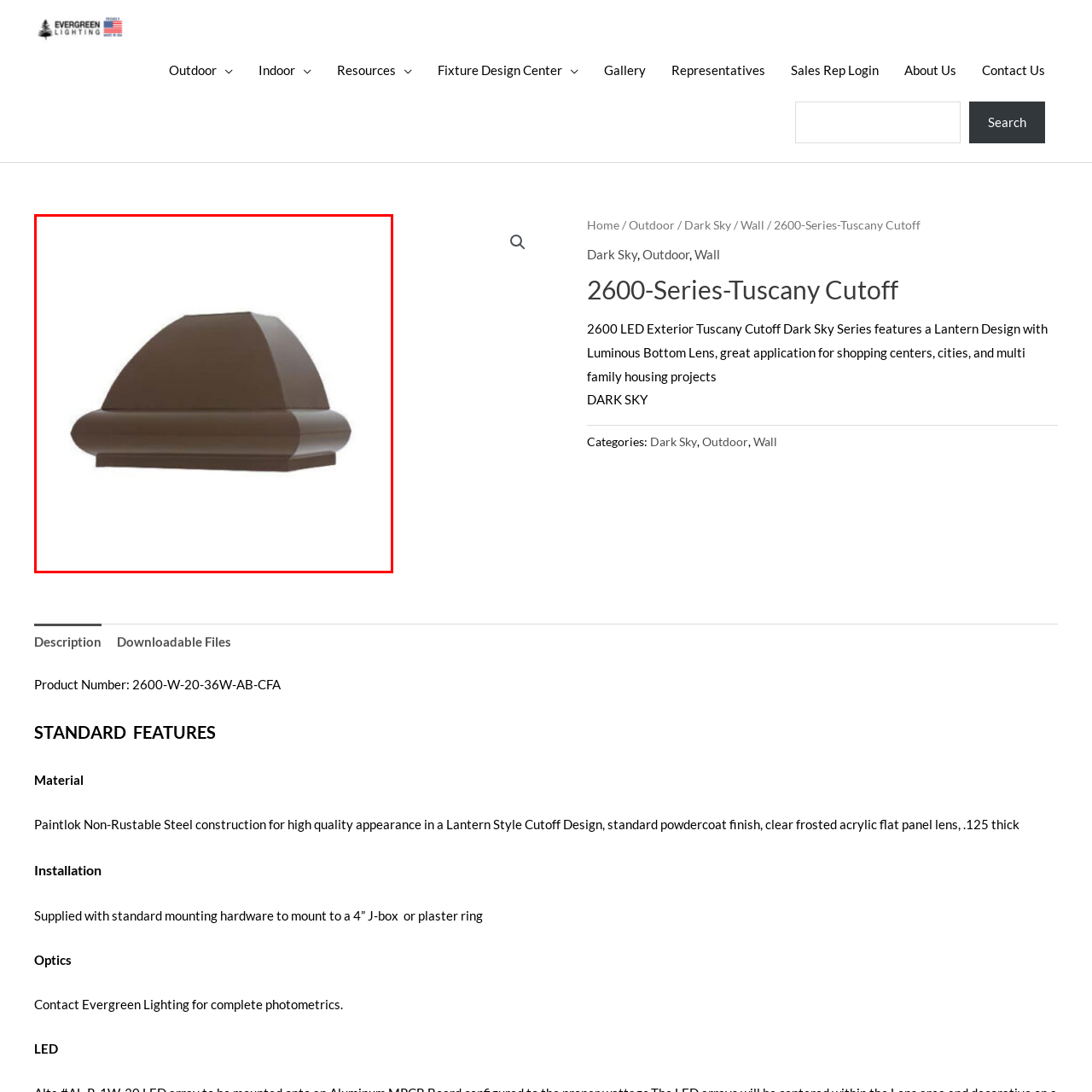Give a thorough account of what is shown in the red-encased segment of the image.

The image showcases a sleek and modern outdoor lighting fixture, specifically designed in a lantern style. It features a distinctive dome shape atop a rounded base, all constructed from high-quality Paintlok Non-Rustable Steel, ensuring durability and a refined appearance. The finish is a classic dark bronze, blending seamlessly into various architectural styles while contributing to the aesthetic of shopping centers, urban environments, and multi-family housing projects. This fixture is part of the 2600 LED Exterior Tuscany Cutoff Dark Sky Series, which emphasizes both functionality and style.